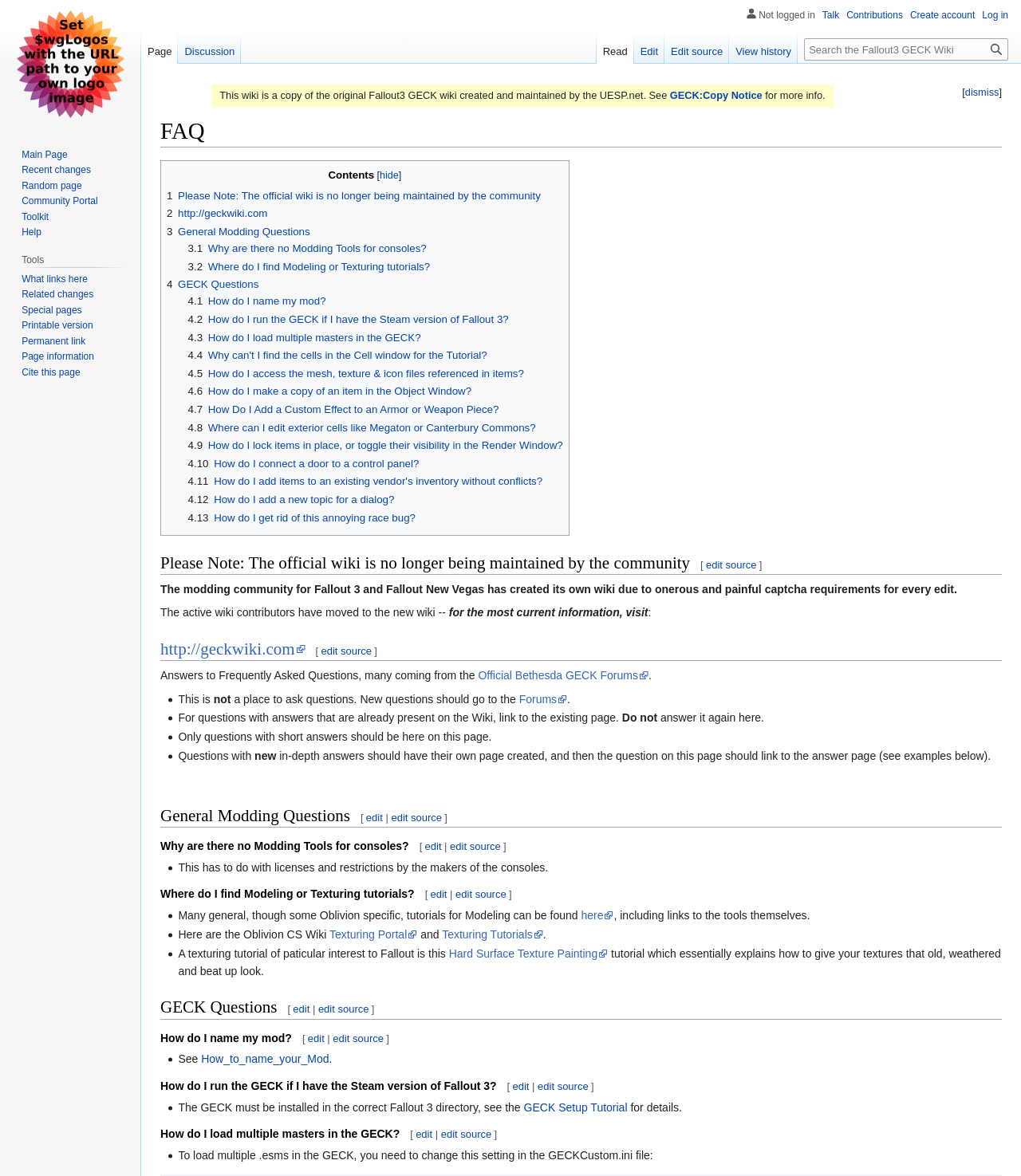Carefully examine the image and provide an in-depth answer to the question: What is the GECK?

The GECK is a game modding tool for Fallout 3, which allows users to create and edit game content, such as mods, quests, and characters.